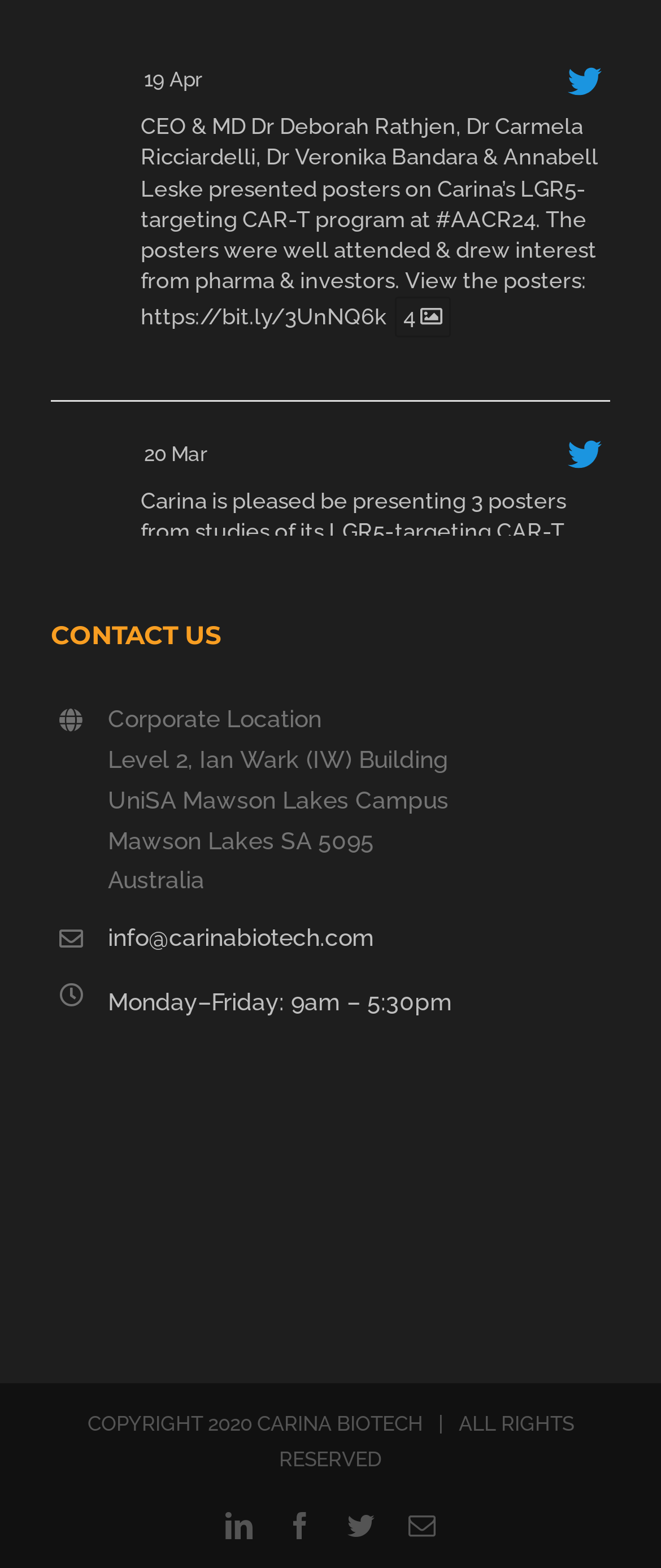Determine the bounding box coordinates of the section I need to click to execute the following instruction: "Contact us via email". Provide the coordinates as four float numbers between 0 and 1, i.e., [left, top, right, bottom].

[0.163, 0.586, 0.923, 0.612]